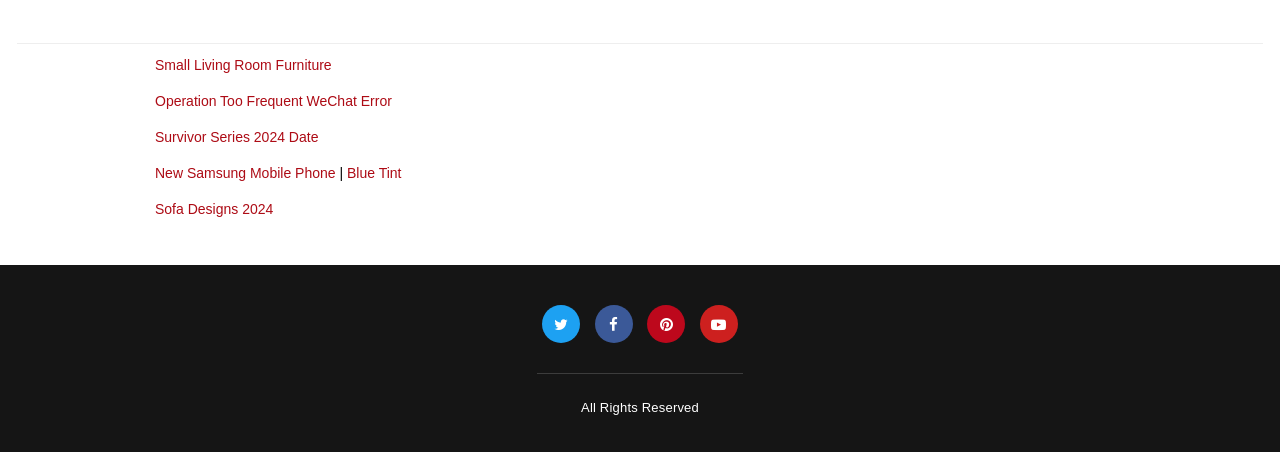What is the last link on the webpage?
Based on the screenshot, provide a one-word or short-phrase response.

